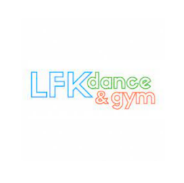By analyzing the image, answer the following question with a detailed response: What is the brand's mission according to the logo?

The caption states that the logo represents the brand's mission to inspire movement and creativity in a welcoming environment, appealing to a diverse audience interested in dance and gym activities, which indicates that the brand's mission is to inspire people to engage in physical activities and creative pursuits.